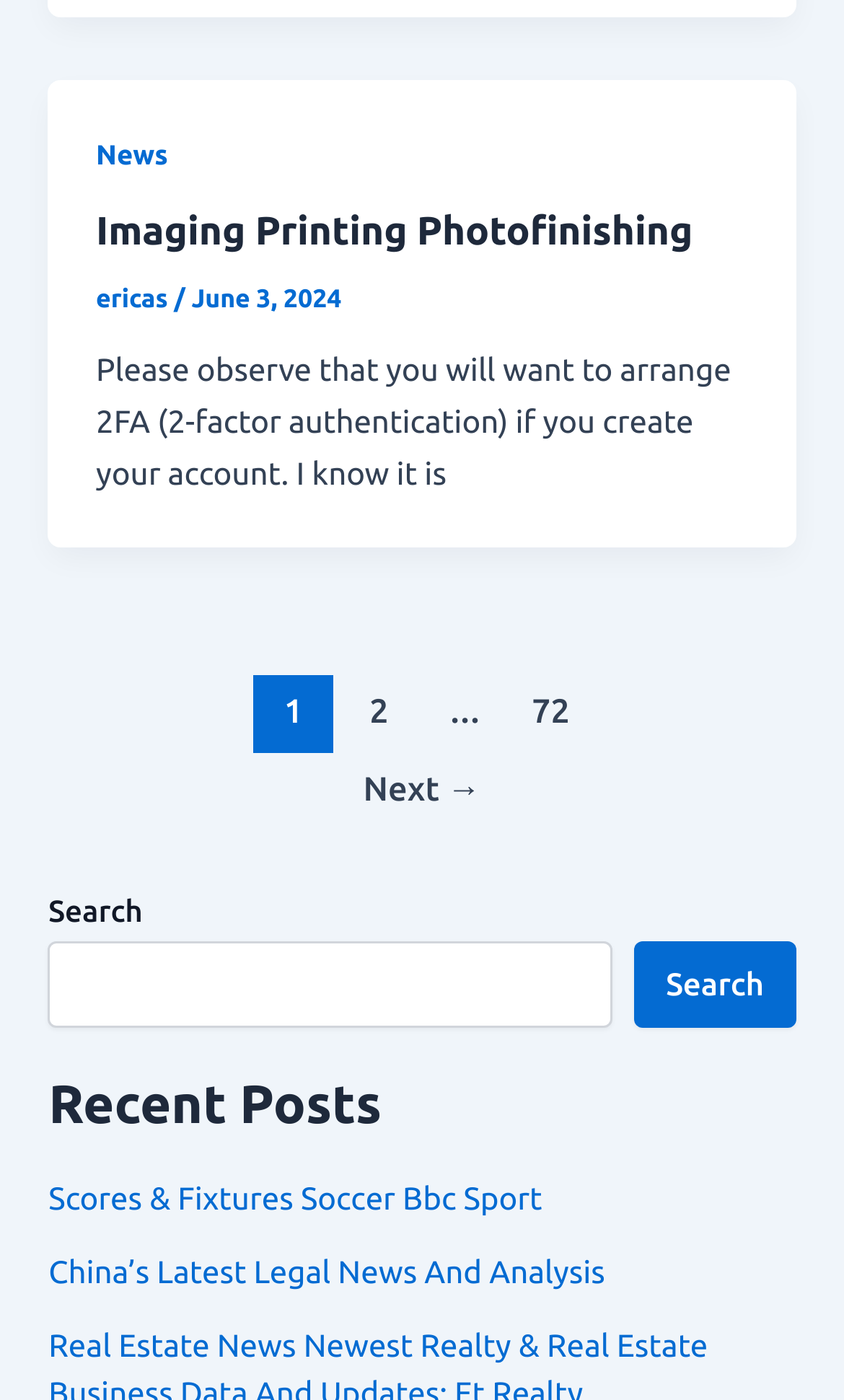What is the category of the first article? Based on the image, give a response in one word or a short phrase.

Imaging Printing Photofinishing